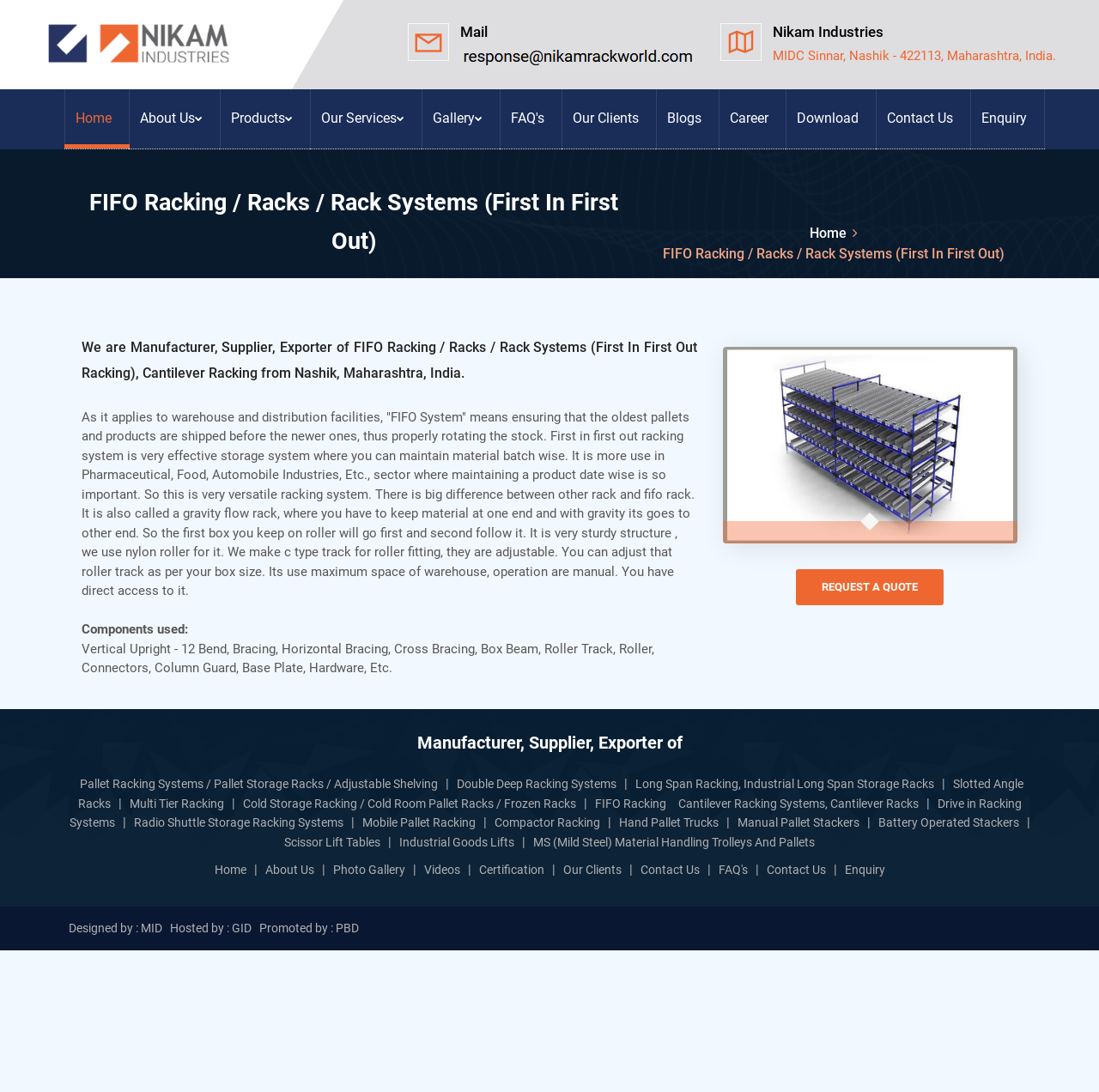Specify the bounding box coordinates of the area that needs to be clicked to achieve the following instruction: "Search for something".

None